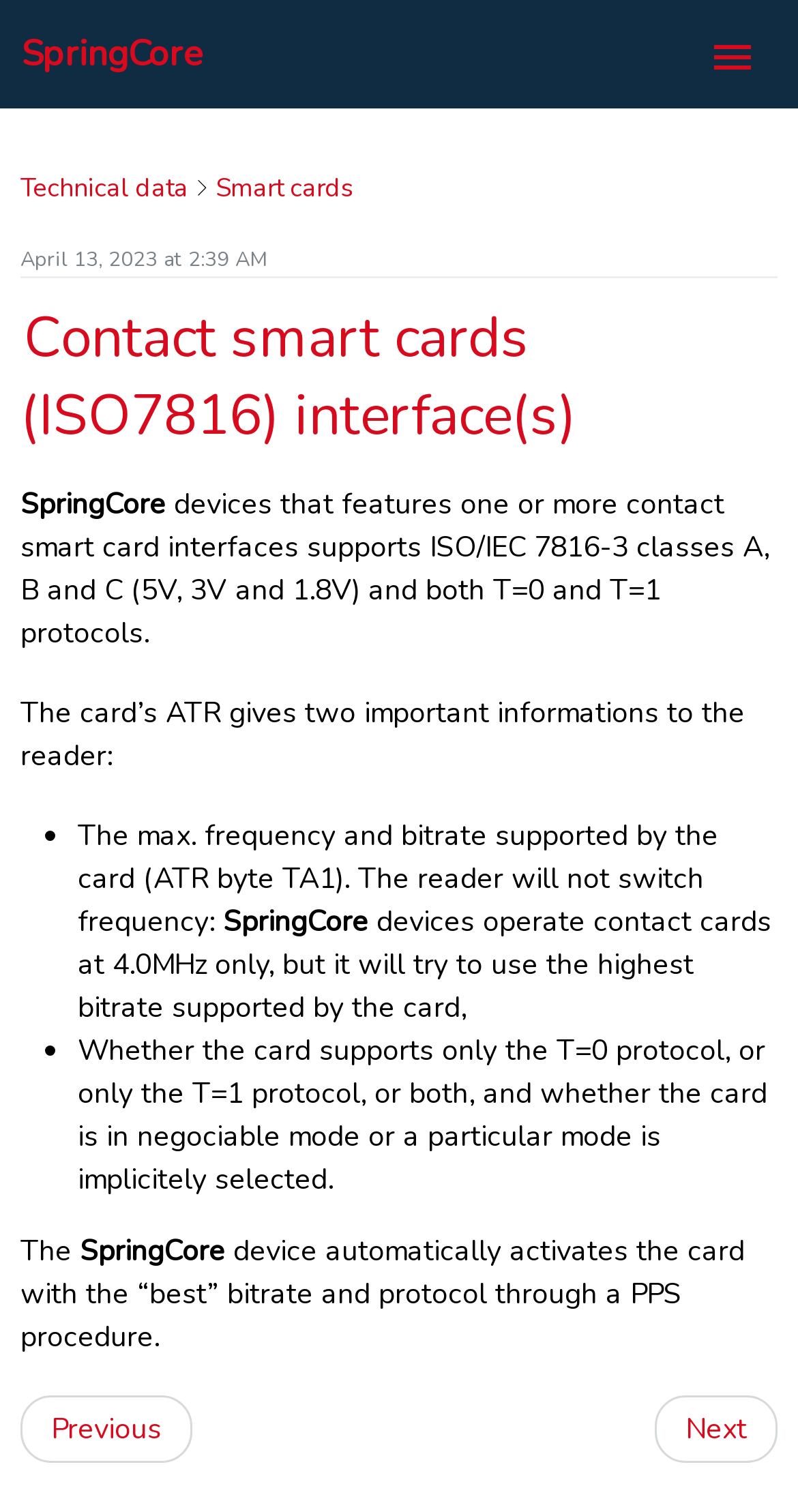By analyzing the image, answer the following question with a detailed response: What is the purpose of the 'Secure Communication' link?

The link 'Secure Communication' is a child element of the link 'PROTOCOL class' and it has a child element 'AUTHENTICATE', so I infer that the purpose of the 'Secure Communication' link is to authenticate.